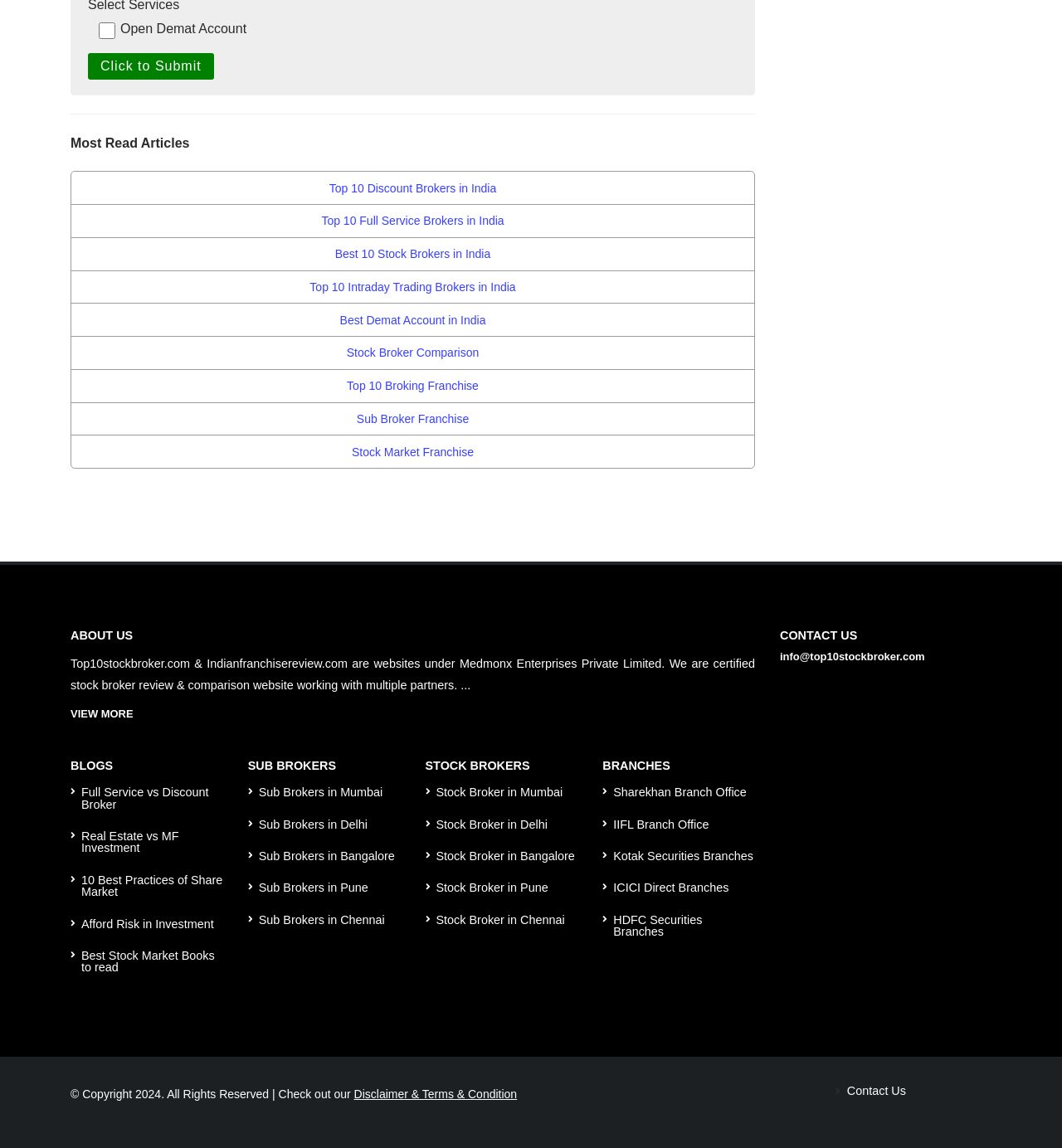Could you indicate the bounding box coordinates of the region to click in order to complete this instruction: "Contact Us".

[0.794, 0.945, 0.853, 0.956]